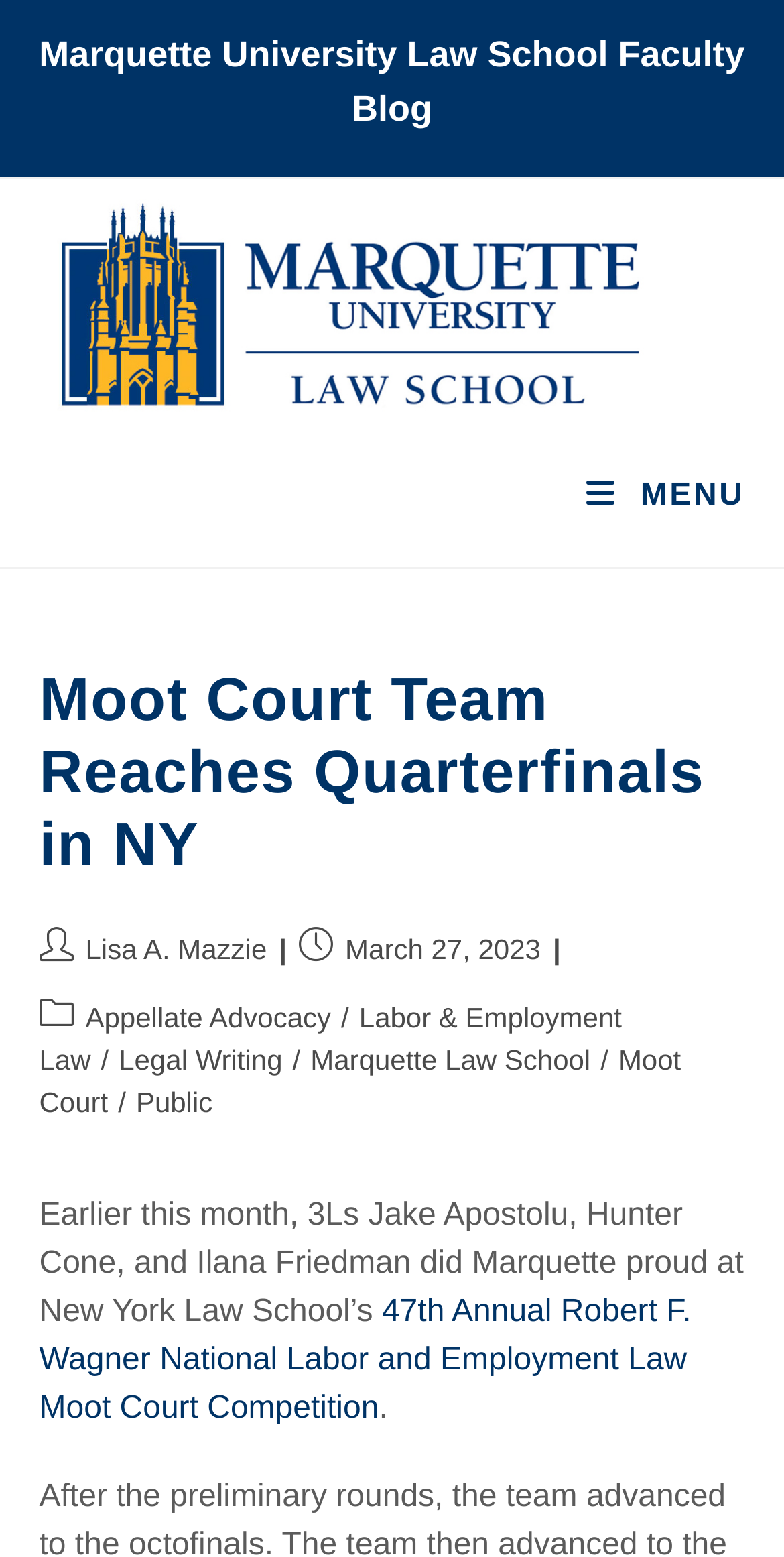Please specify the bounding box coordinates of the clickable region necessary for completing the following instruction: "Read the Moot Court Team Reaches Quarterfinals in NY post". The coordinates must consist of four float numbers between 0 and 1, i.e., [left, top, right, bottom].

[0.05, 0.429, 0.899, 0.564]